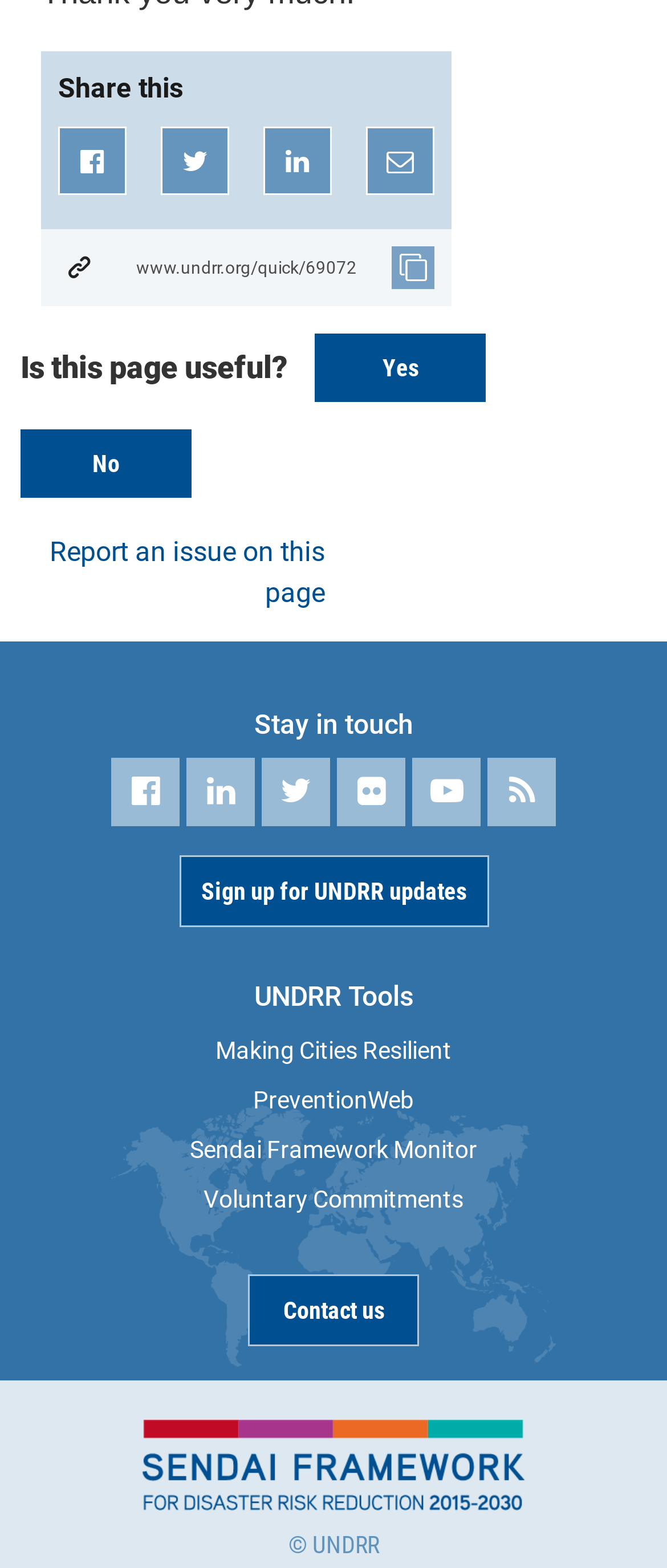Locate the bounding box coordinates of the area that needs to be clicked to fulfill the following instruction: "Copy to Clipboard". The coordinates should be in the format of four float numbers between 0 and 1, namely [left, top, right, bottom].

[0.062, 0.146, 0.677, 0.195]